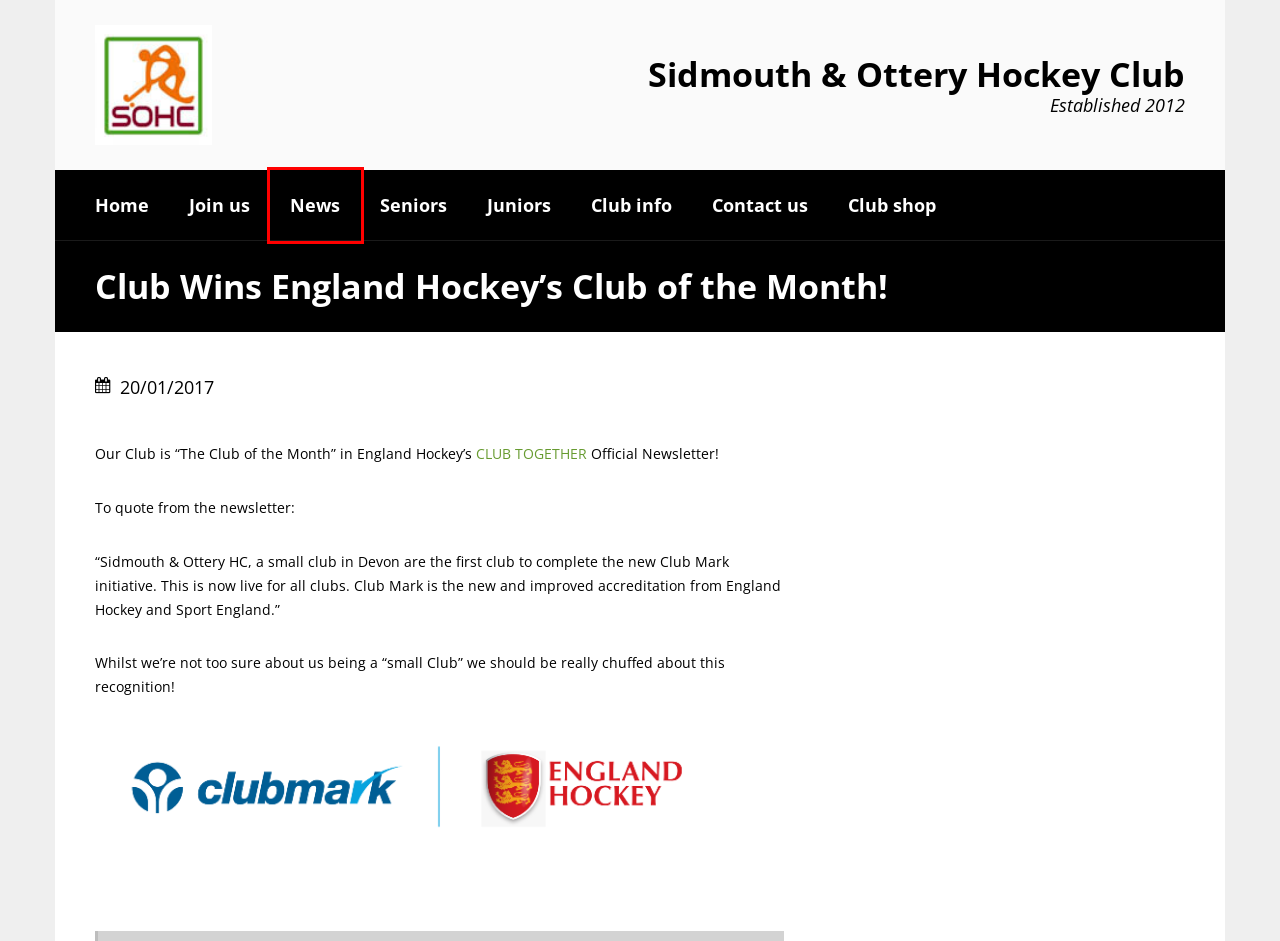Given a webpage screenshot featuring a red rectangle around a UI element, please determine the best description for the new webpage that appears after the element within the bounding box is clicked. The options are:
A. Sidmouth & Ottery Hockey Club – Established 2012
B. Club info – Sidmouth & Ottery Hockey Club
C. Juniors – Sidmouth & Ottery Hockey Club
D. Club shop – Sidmouth & Ottery Hockey Club
E. Club news – Sidmouth & Ottery Hockey Club
F. Seniors – Sidmouth & Ottery Hockey Club
G. Contact us – Sidmouth & Ottery Hockey Club
H. Join us – Sidmouth & Ottery Hockey Club

E